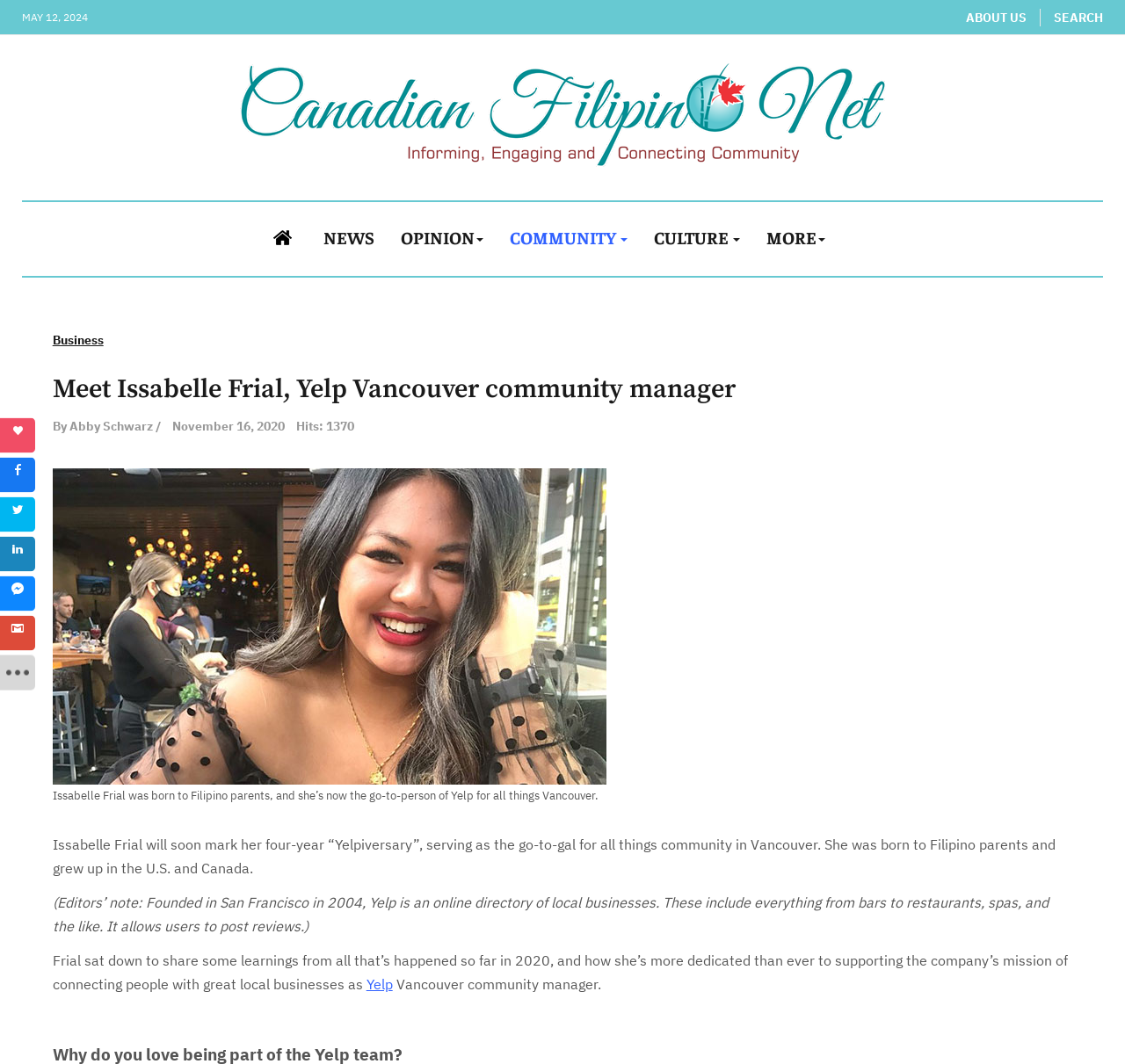Provide the bounding box coordinates for the area that should be clicked to complete the instruction: "Click the ABOUT US link".

[0.859, 0.008, 0.912, 0.024]